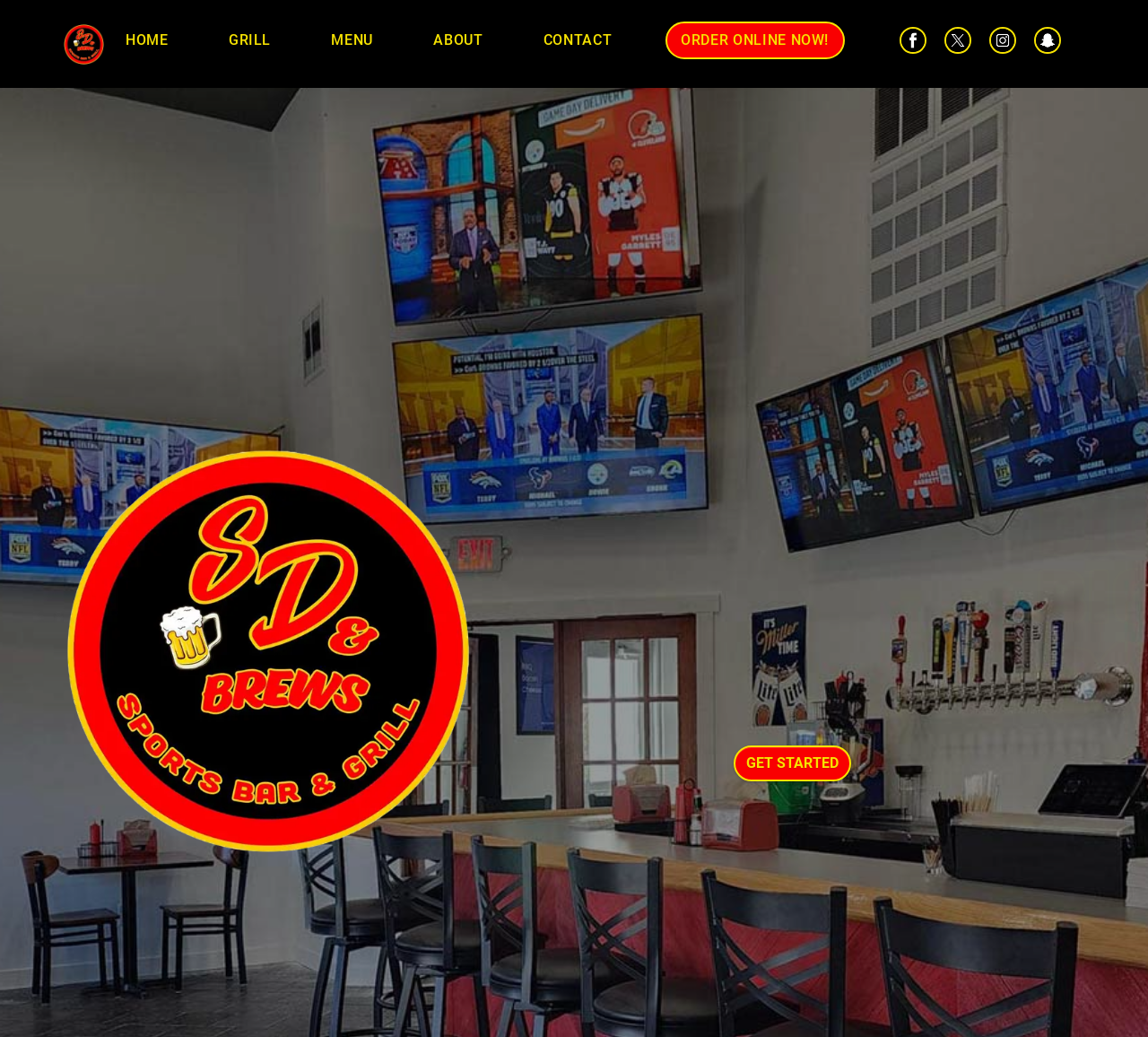What is the call-to-action button at the bottom?
Examine the image closely and answer the question with as much detail as possible.

The call-to-action button at the bottom of the webpage is 'GET STARTED', which is a link element.